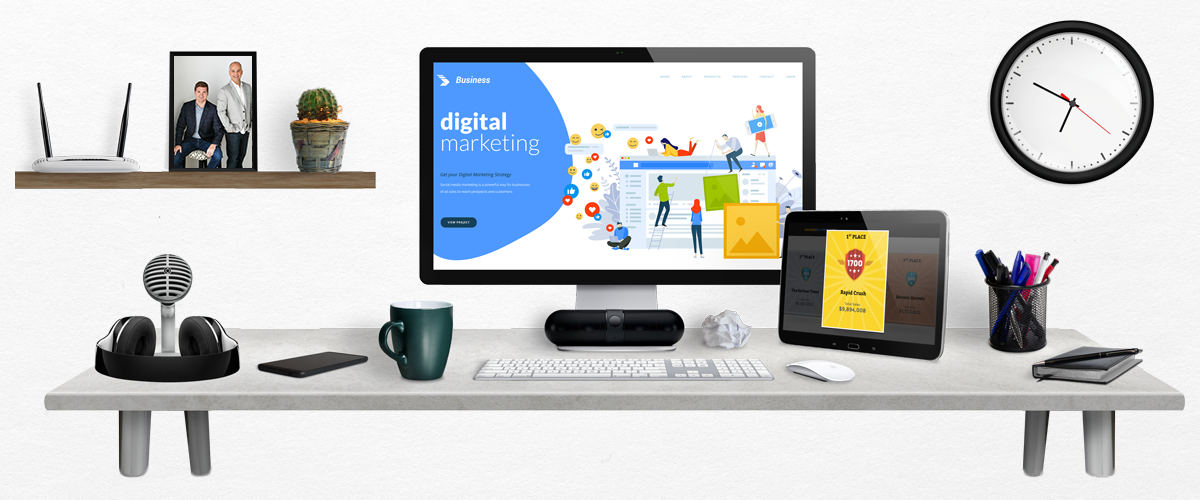Utilize the information from the image to answer the question in detail:
What is the purpose of the microphone on the desk?

The microphone is standing ready on the desk, suggesting that it is intended for recording purposes, possibly for creating digital content or podcasts related to digital marketing.